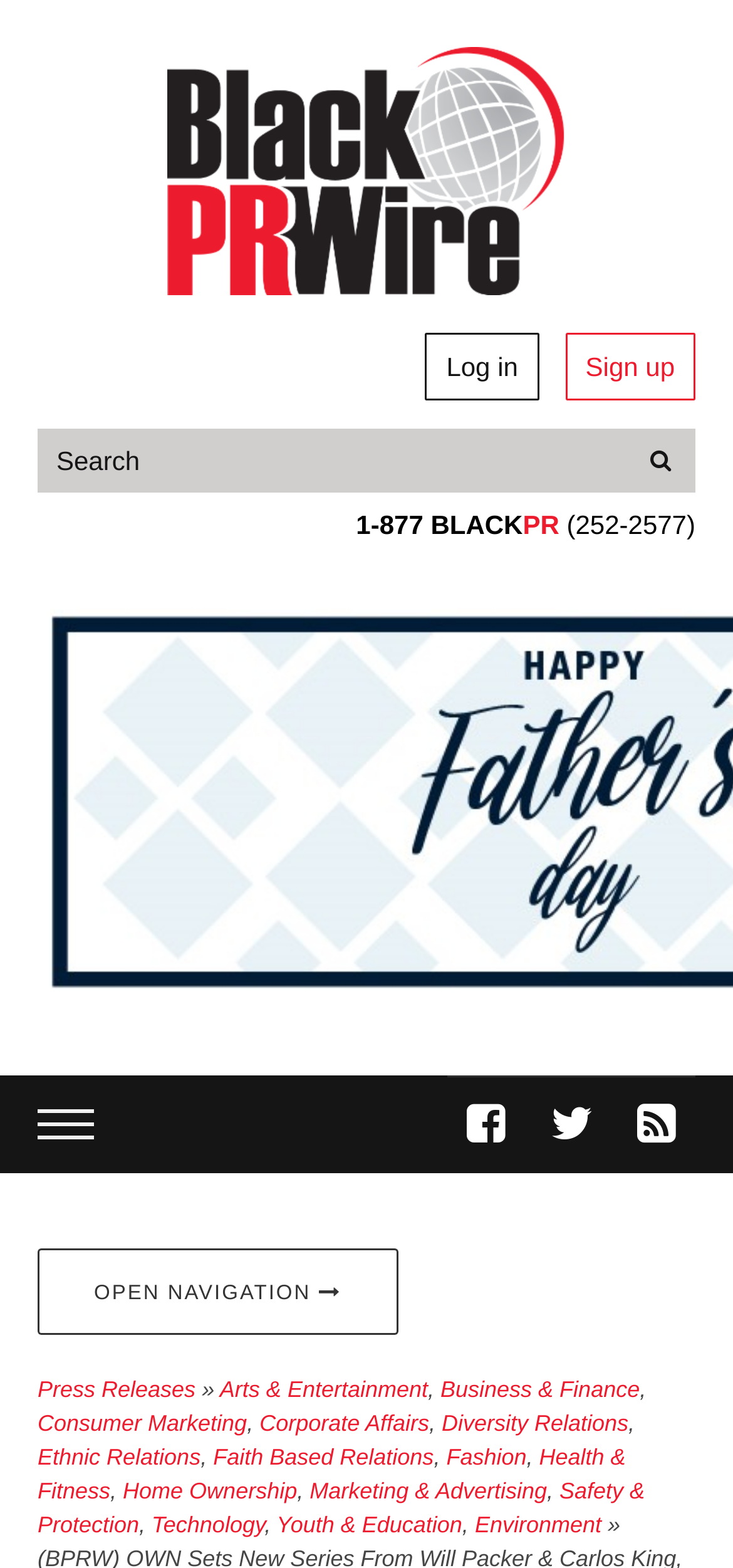Identify the bounding box coordinates of the element that should be clicked to fulfill this task: "Explore the benefits of Unleashing Peak Performance: ZDDP Additive Benefits Revealed". The coordinates should be provided as four float numbers between 0 and 1, i.e., [left, top, right, bottom].

None